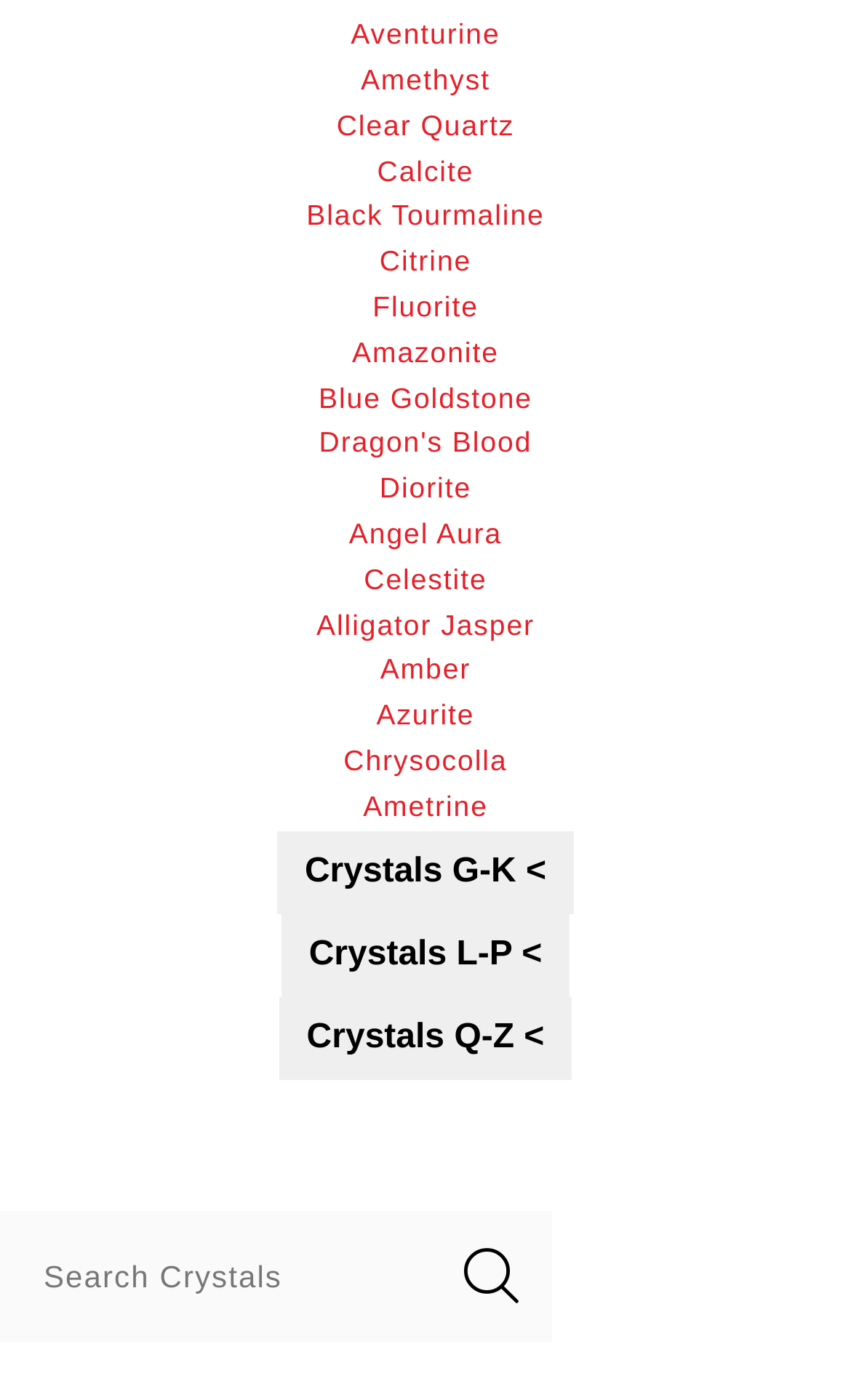Identify the bounding box coordinates of the area that should be clicked in order to complete the given instruction: "go to Crystals G-K page". The bounding box coordinates should be four float numbers between 0 and 1, i.e., [left, top, right, bottom].

[0.325, 0.593, 0.675, 0.652]